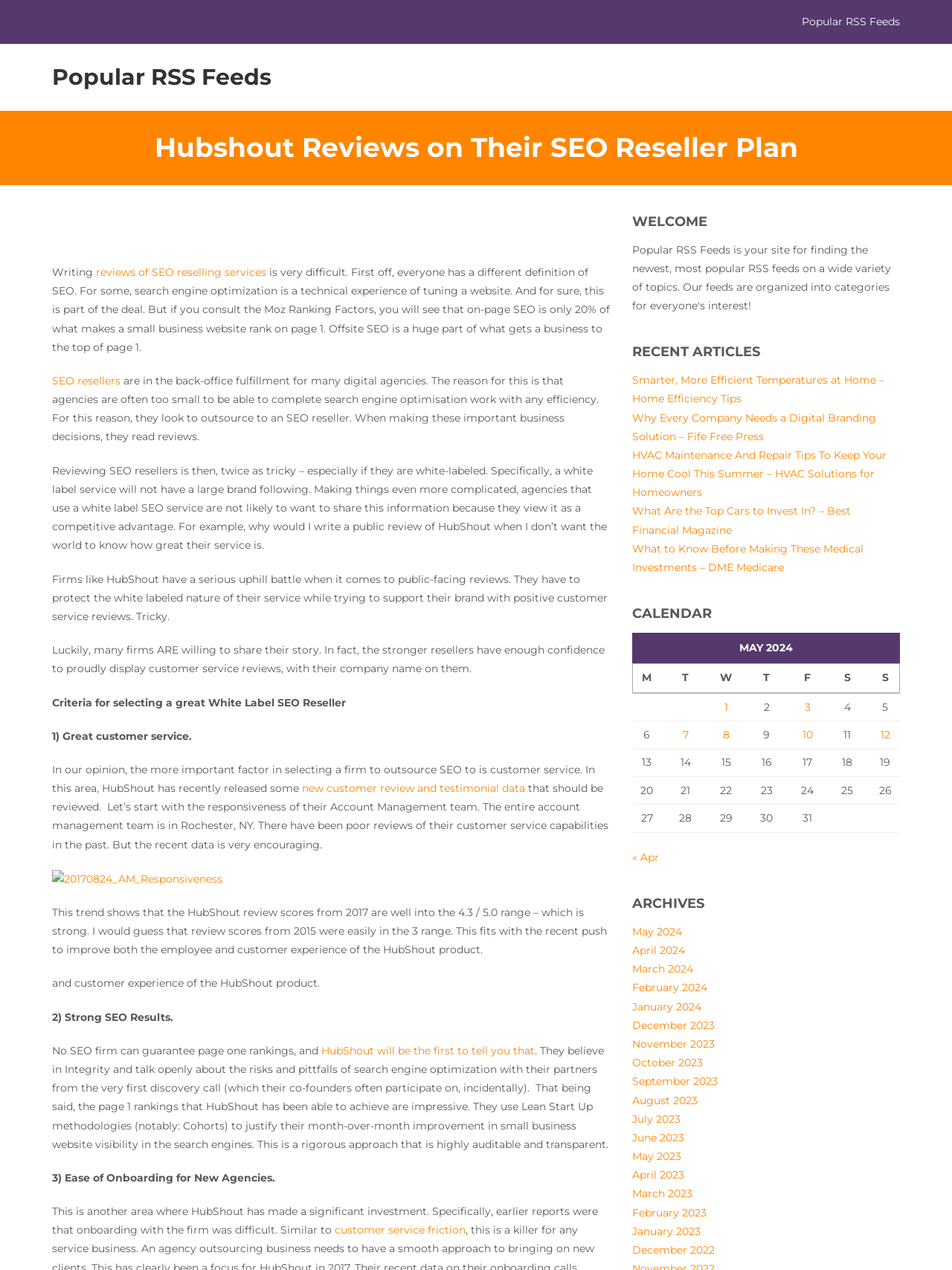What is the importance of customer service in selecting an SEO firm?
Based on the image content, provide your answer in one word or a short phrase.

Most important factor